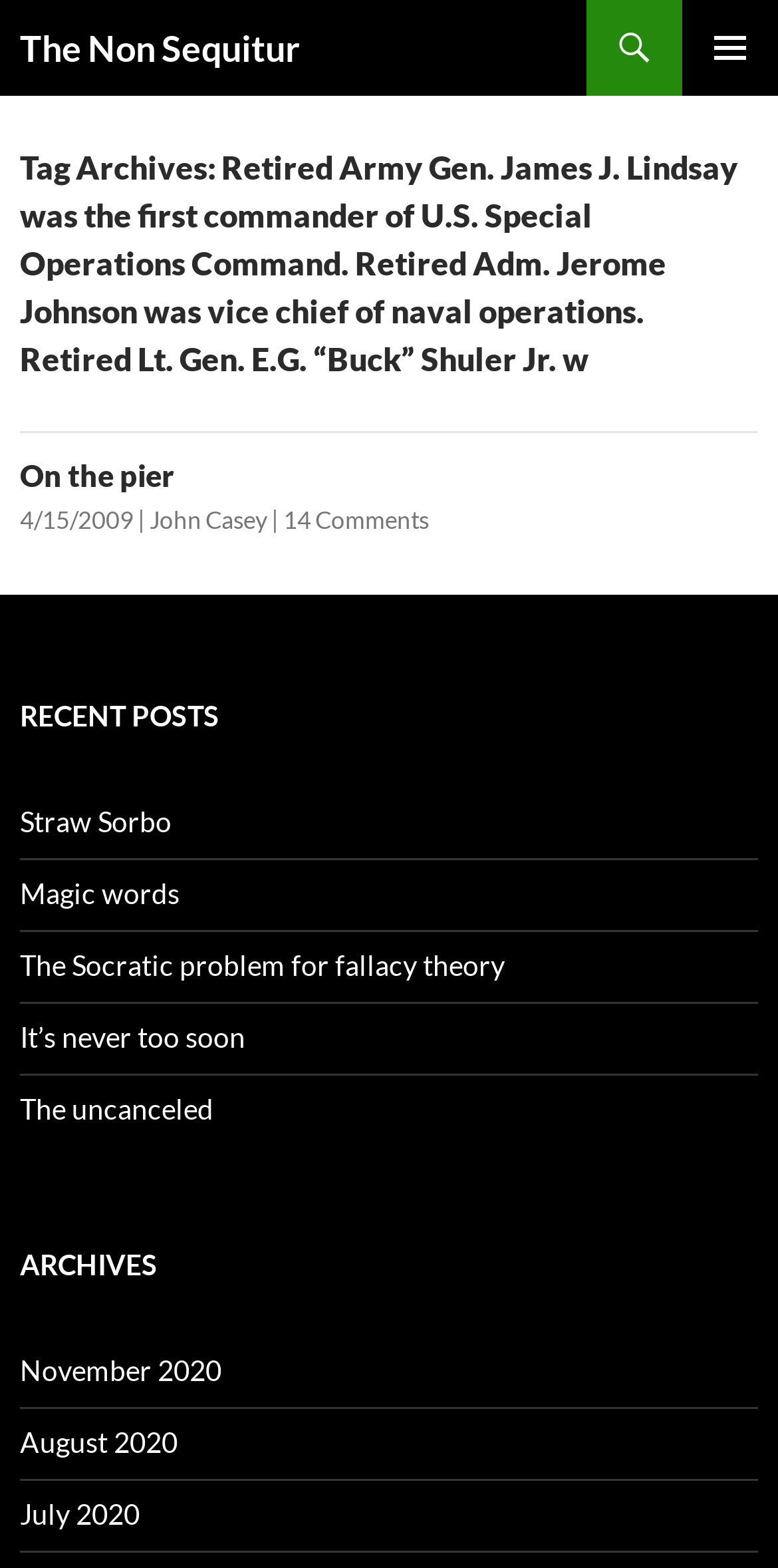Provide an in-depth caption for the elements present on the webpage.

The webpage appears to be a blog or news article page. At the top, there is a heading titled "The Non Sequitur" which is also a link. To the right of this heading, there is a button labeled "PRIMARY MENU". Below the heading, there is a link labeled "SKIP TO CONTENT".

The main content of the page is divided into sections. The first section has a heading that matches the meta description, which is a biographical note about several retired military generals. Below this heading, there is an article section with a heading titled "On the pier" which is also a link. This section also contains links to the author's name, the date of the post, and the number of comments.

Further down the page, there is a section titled "RECENT POSTS" which contains a list of links to recent articles, including "Straw Sorbo", "Magic words", and others. Below this section, there is another section titled "ARCHIVES" which contains links to archived posts organized by month, including November 2020, August 2020, and July 2020.

Overall, the webpage appears to be a blog or news article page with a focus on showcasing recent and archived posts.